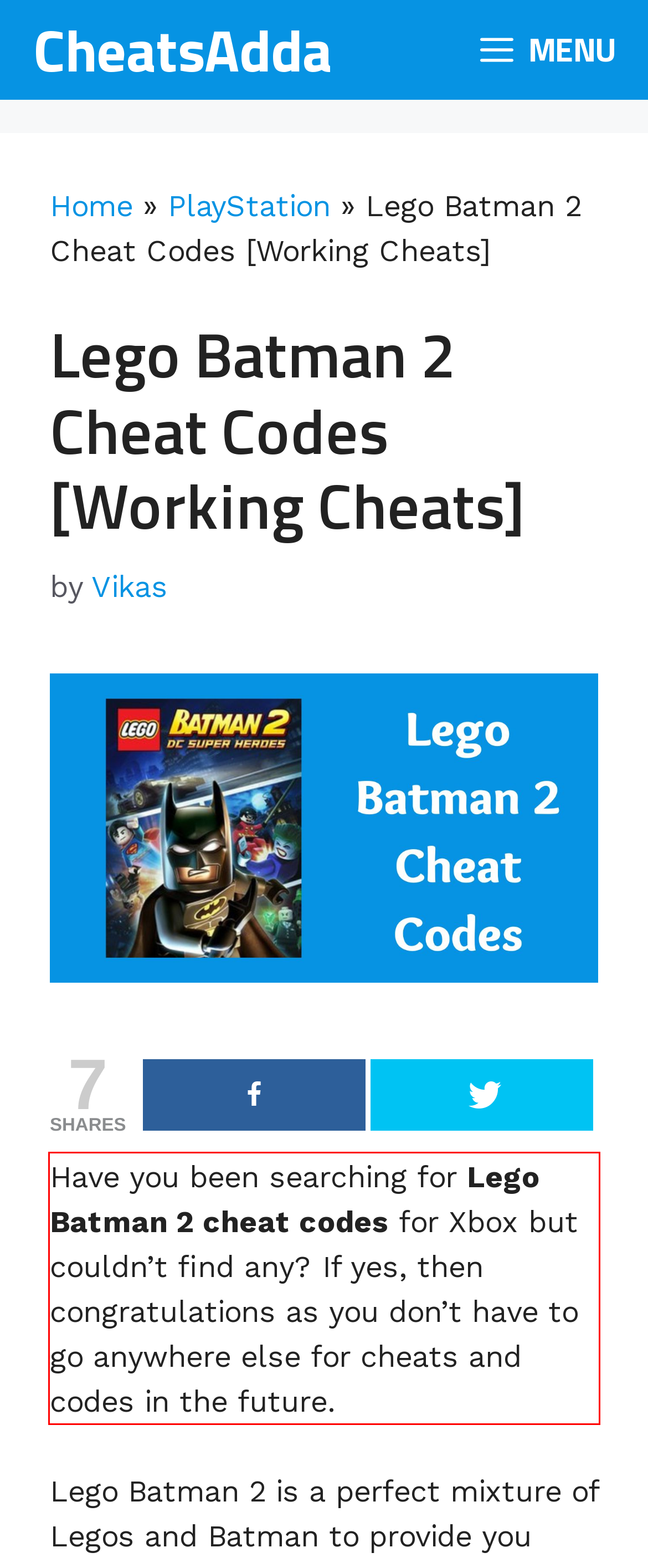Please identify and extract the text from the UI element that is surrounded by a red bounding box in the provided webpage screenshot.

Have you been searching for Lego Batman 2 cheat codes for Xbox but couldn’t find any? If yes, then congratulations as you don’t have to go anywhere else for cheats and codes in the future.